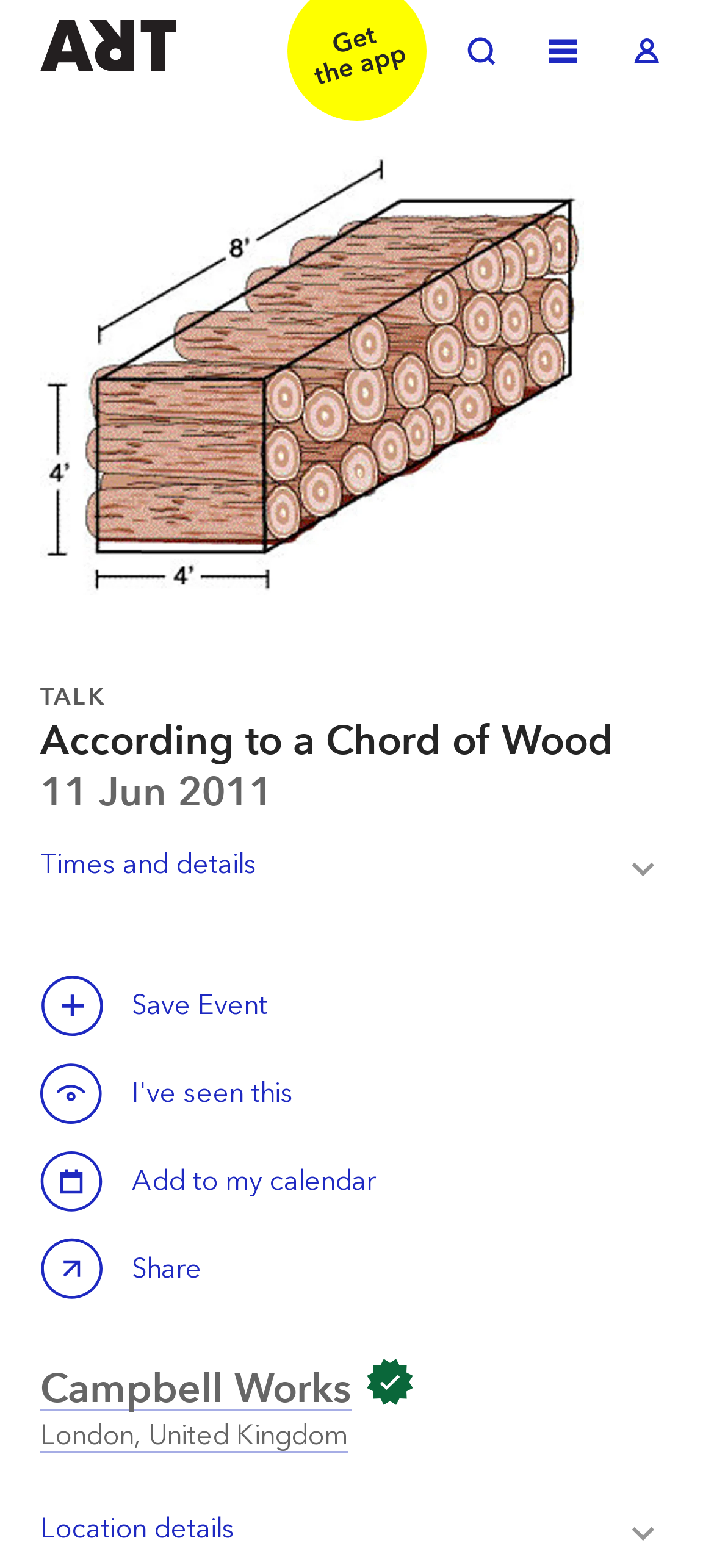Could you determine the bounding box coordinates of the clickable element to complete the instruction: "Toggle Times and details"? Provide the coordinates as four float numbers between 0 and 1, i.e., [left, top, right, bottom].

[0.056, 0.522, 0.944, 0.58]